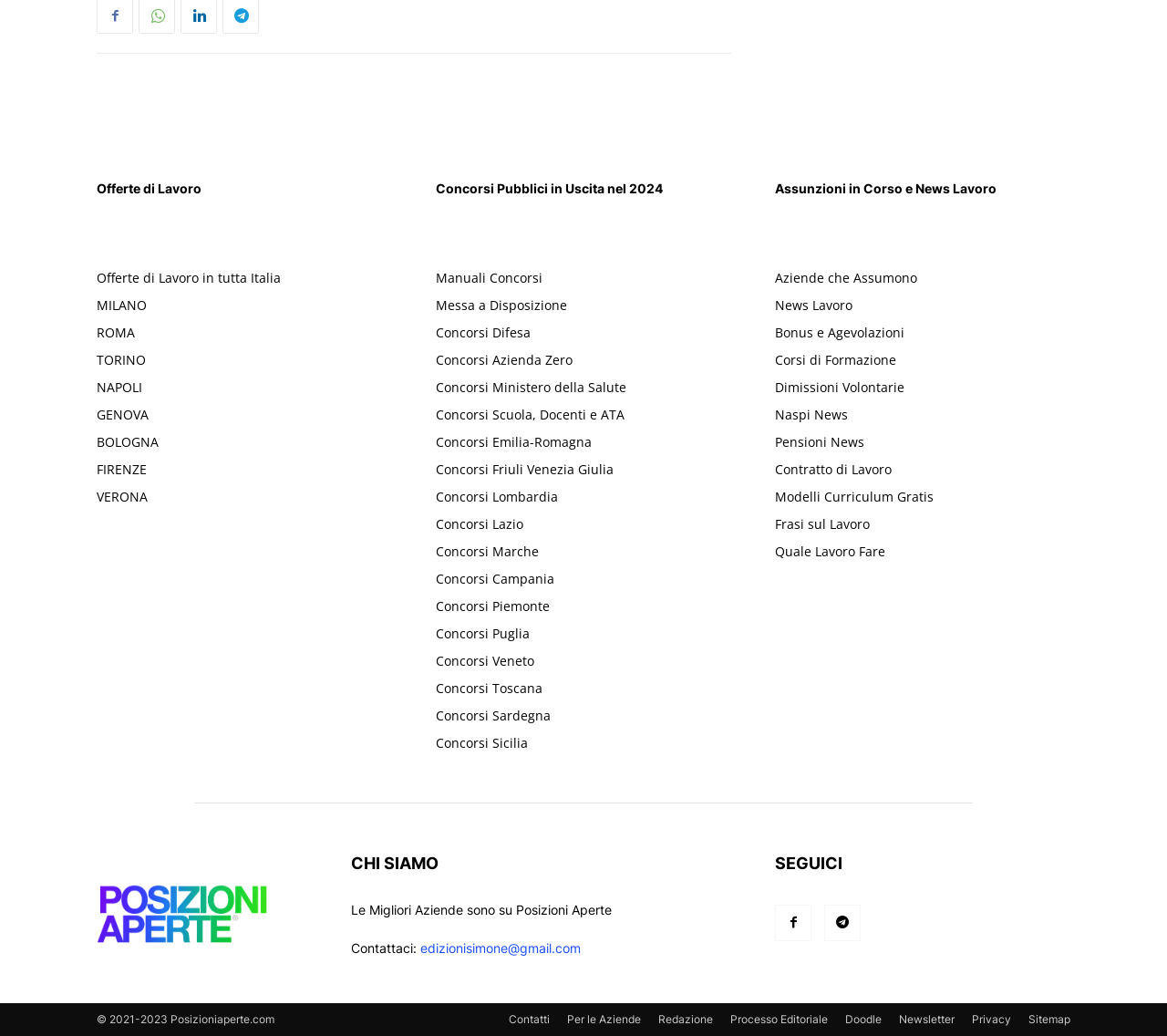Using a single word or phrase, answer the following question: 
What is the name of the website?

Posizioniaperte.com